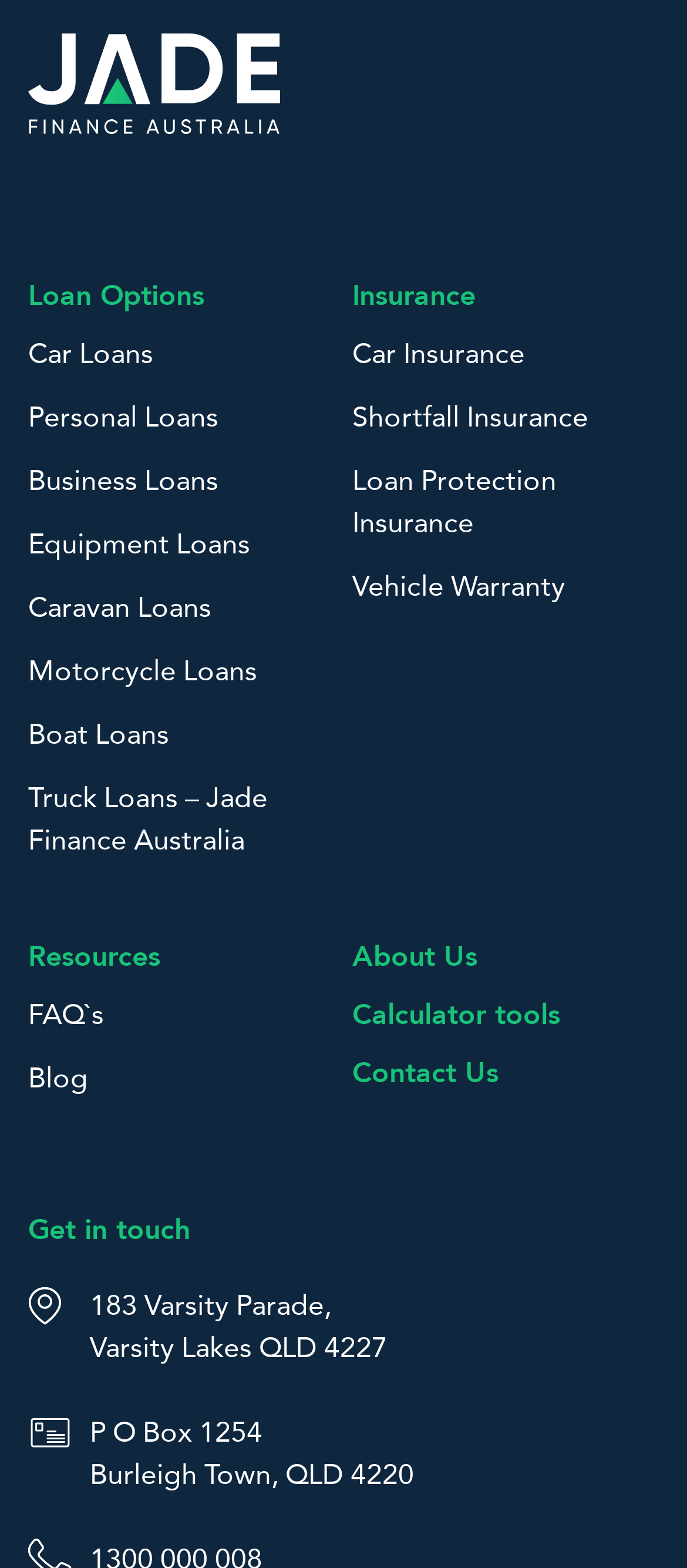Kindly provide the bounding box coordinates of the section you need to click on to fulfill the given instruction: "Visit Media Centre".

None